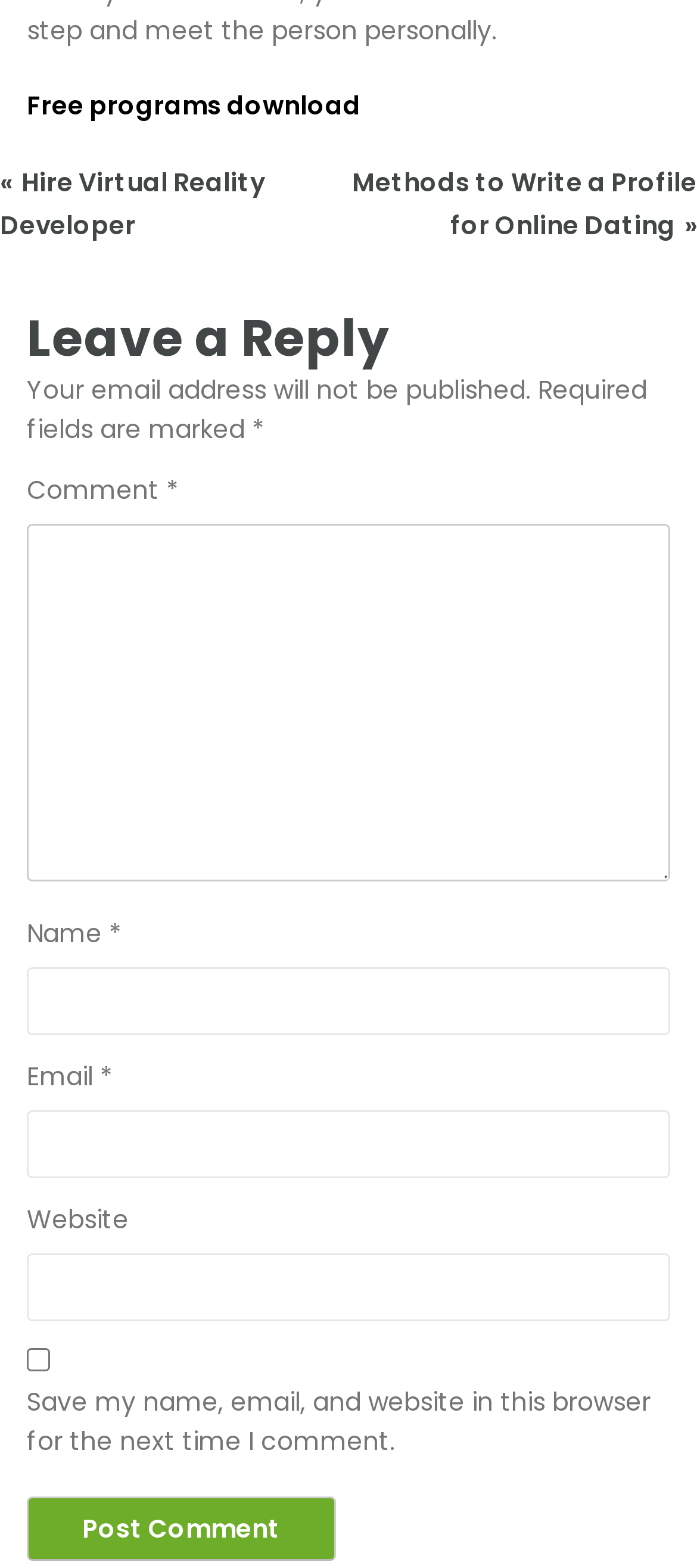Locate the bounding box coordinates of the element's region that should be clicked to carry out the following instruction: "Enter your name". The coordinates need to be four float numbers between 0 and 1, i.e., [left, top, right, bottom].

[0.038, 0.616, 0.962, 0.66]